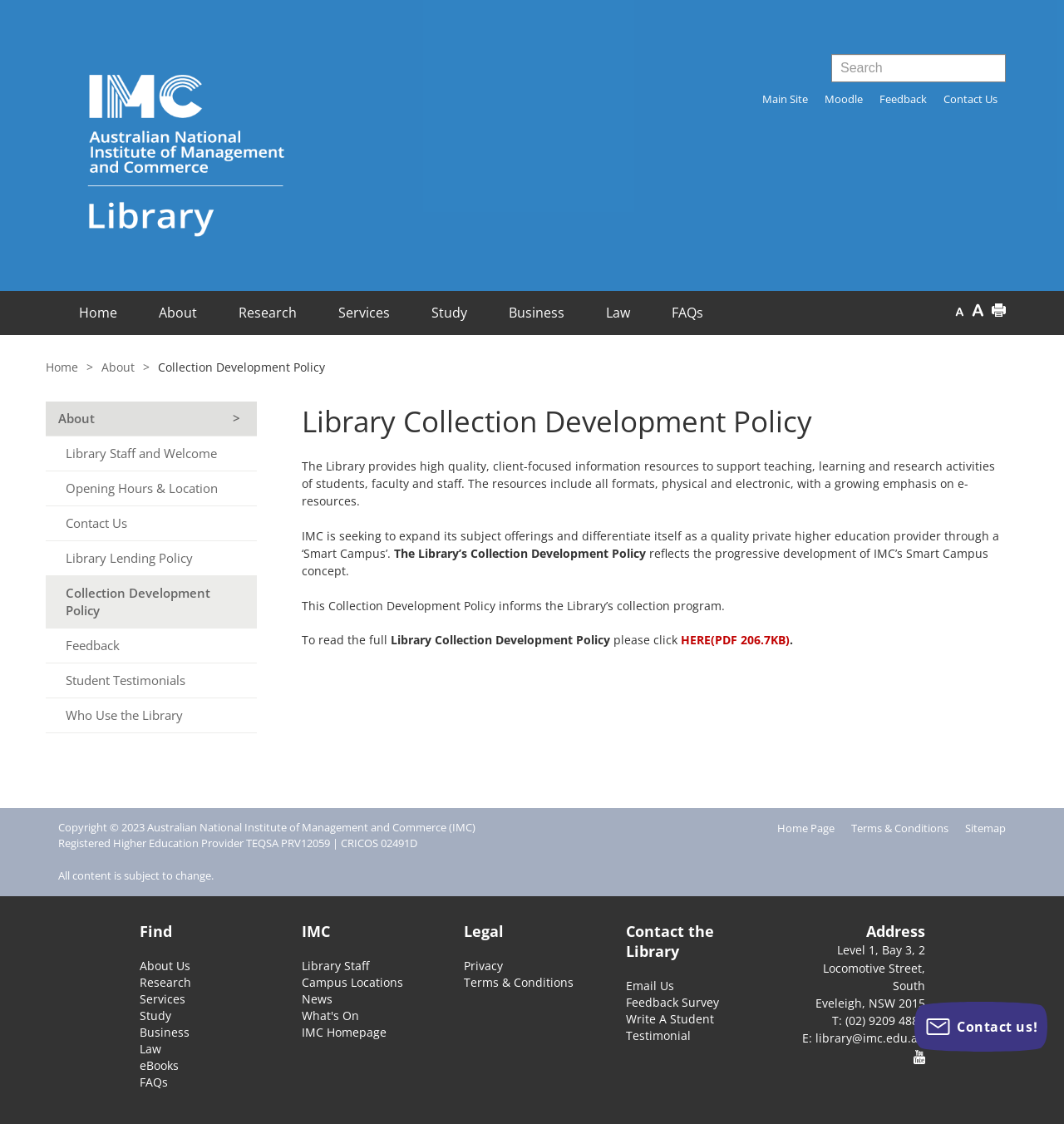Refer to the element description Site admin and identify the corresponding bounding box in the screenshot. Format the coordinates as (top-left x, top-left y, bottom-right x, bottom-right y) with values in the range of 0 to 1.

None